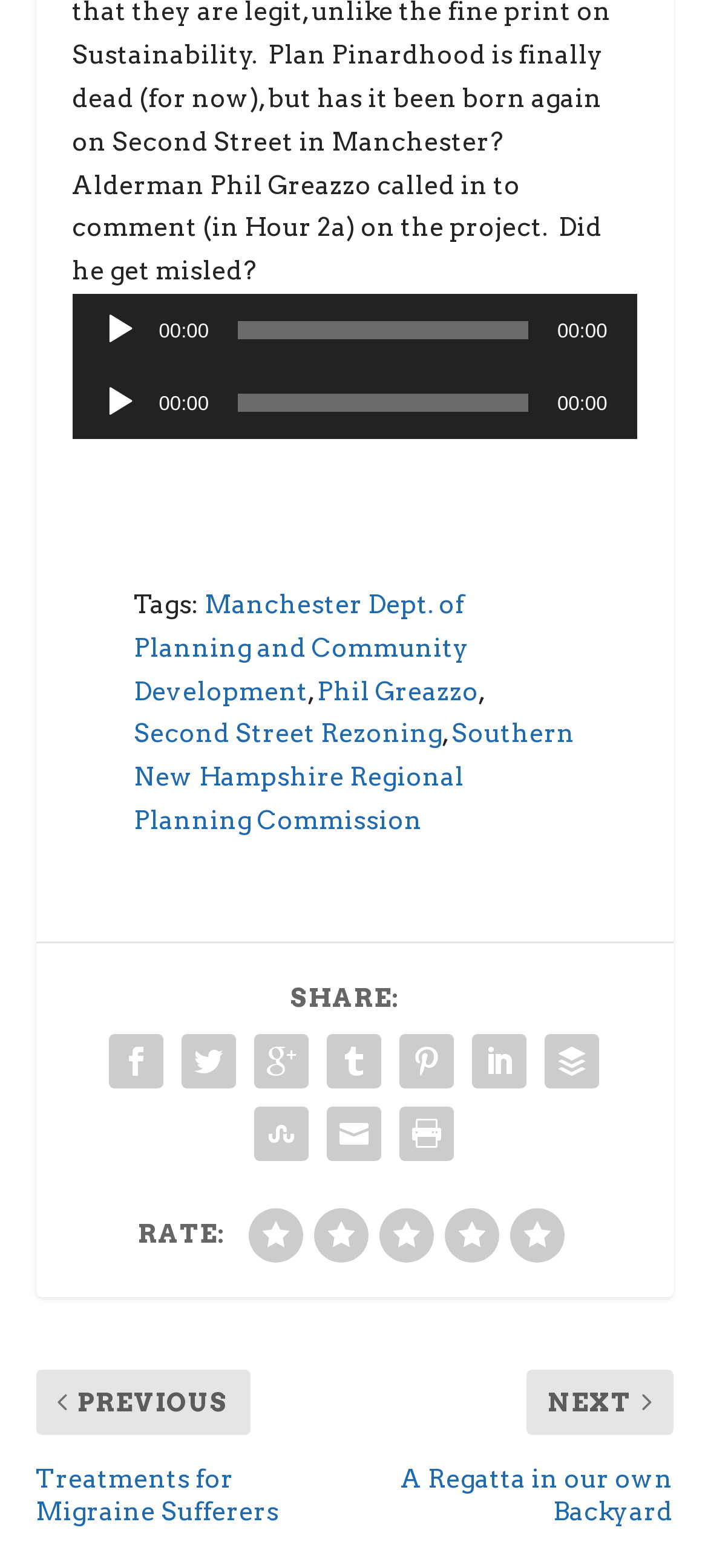How many rating options are available?
Please give a detailed answer to the question using the information shown in the image.

I found the 'RATE:' label on the page, and below it, there are five image elements, each representing a rating option from 1 to 5.